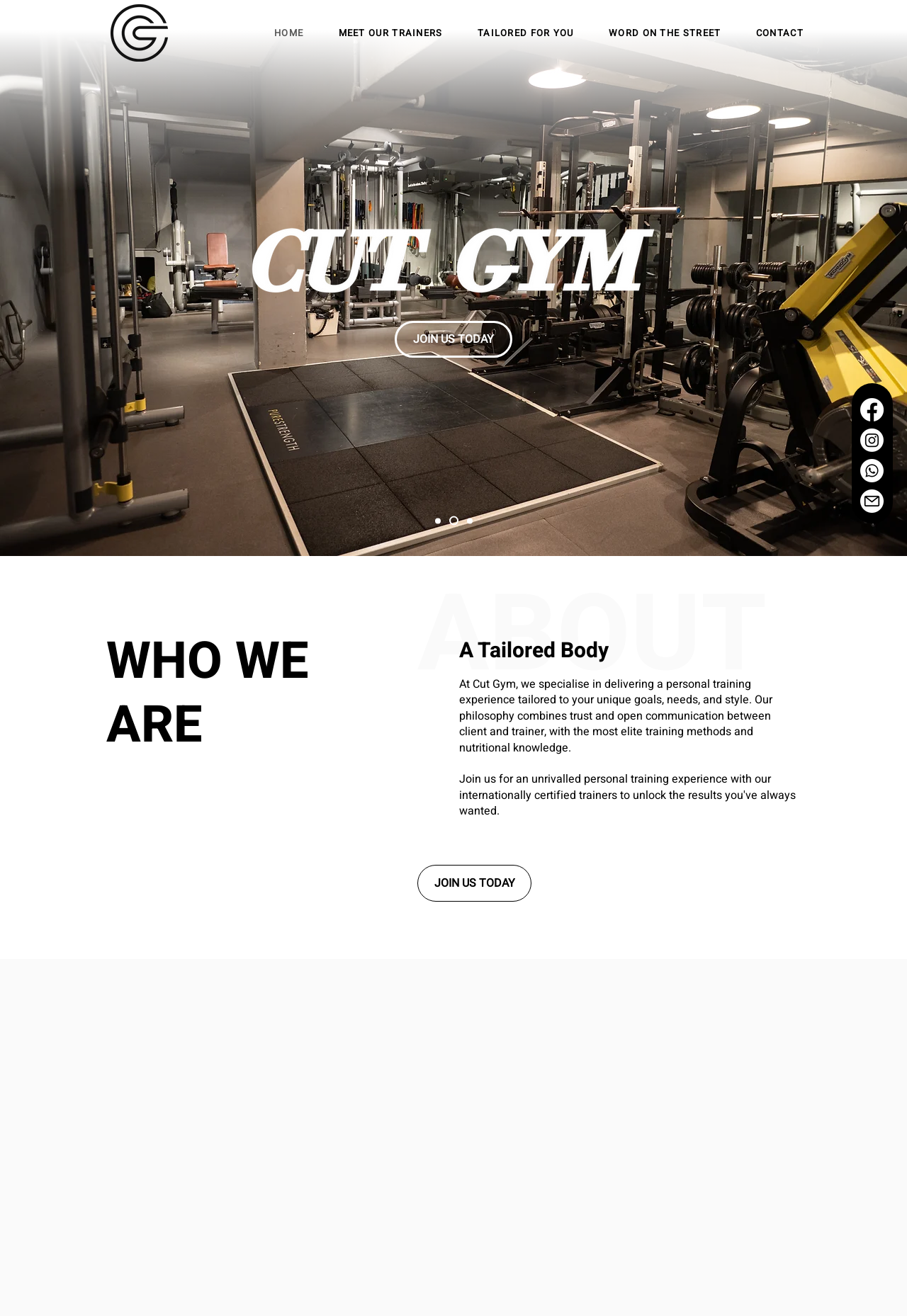What is the main service provided by the gym?
Please provide a single word or phrase in response based on the screenshot.

Personal training